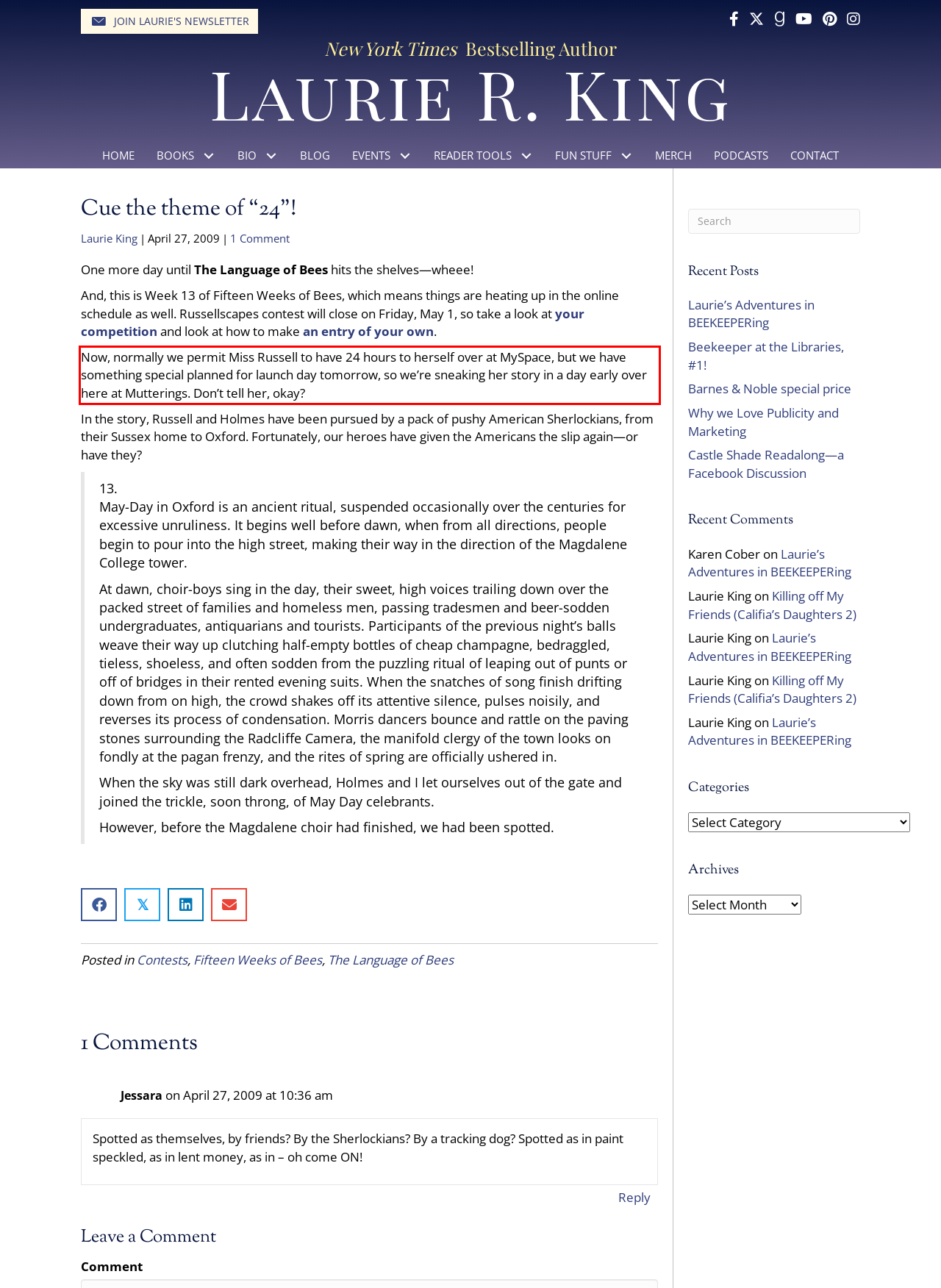The screenshot provided shows a webpage with a red bounding box. Apply OCR to the text within this red bounding box and provide the extracted content.

Now, normally we permit Miss Russell to have 24 hours to herself over at MySpace, but we have something special planned for launch day tomorrow, so we’re sneaking her story in a day early over here at Mutterings. Don’t tell her, okay?